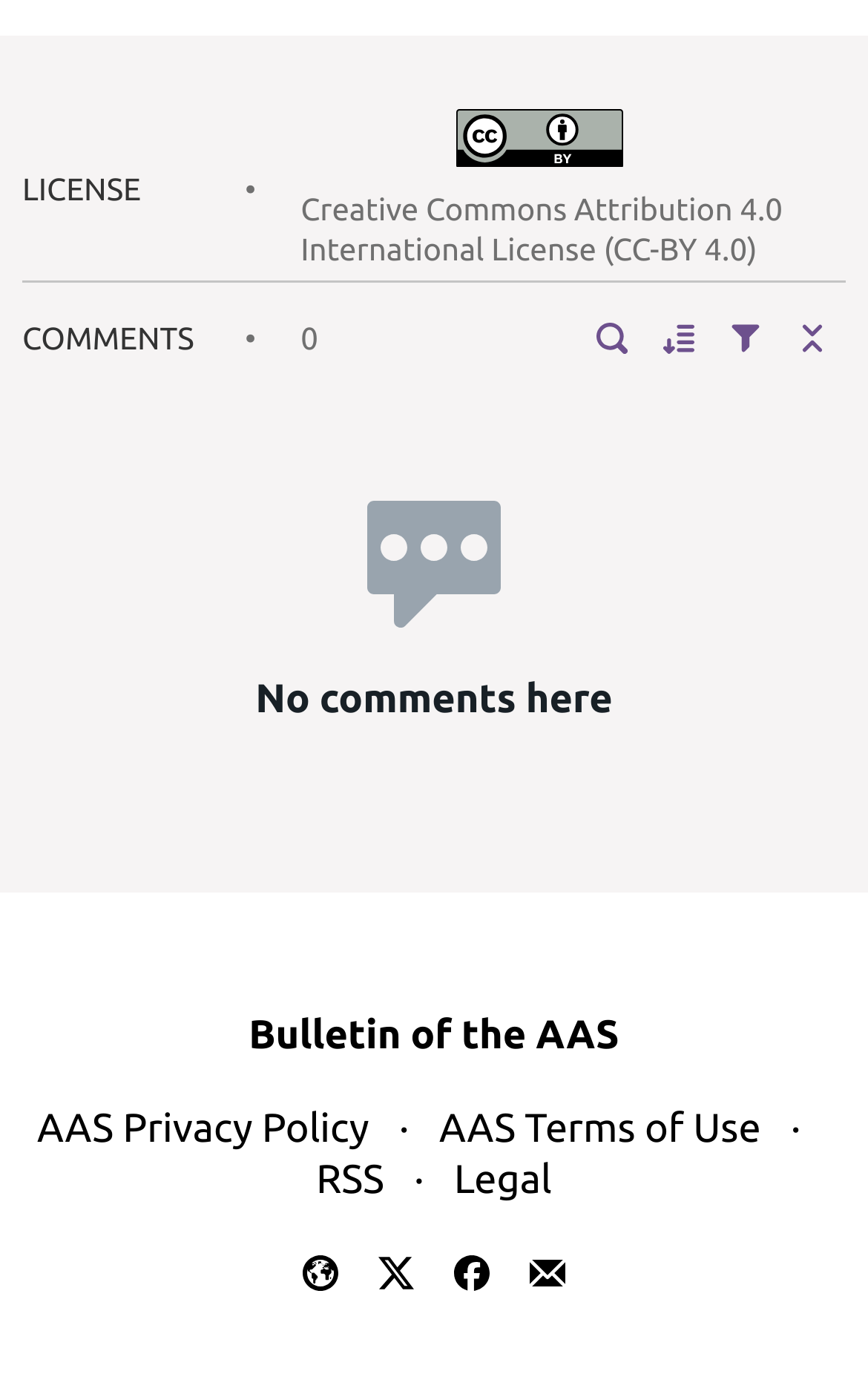Find the bounding box coordinates for the area that should be clicked to accomplish the instruction: "View Creative Commons Attribution 4.0 International License".

[0.346, 0.079, 0.923, 0.196]